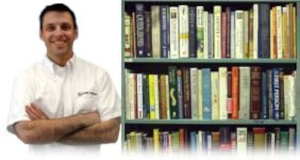Could you please study the image and provide a detailed answer to the question:
What is the man's facial expression?

The man's facial expression is clearly visible in the image. He has a cheerful and approachable demeanor, which is conveyed through his smiling face. This suggests that he is friendly and welcoming.